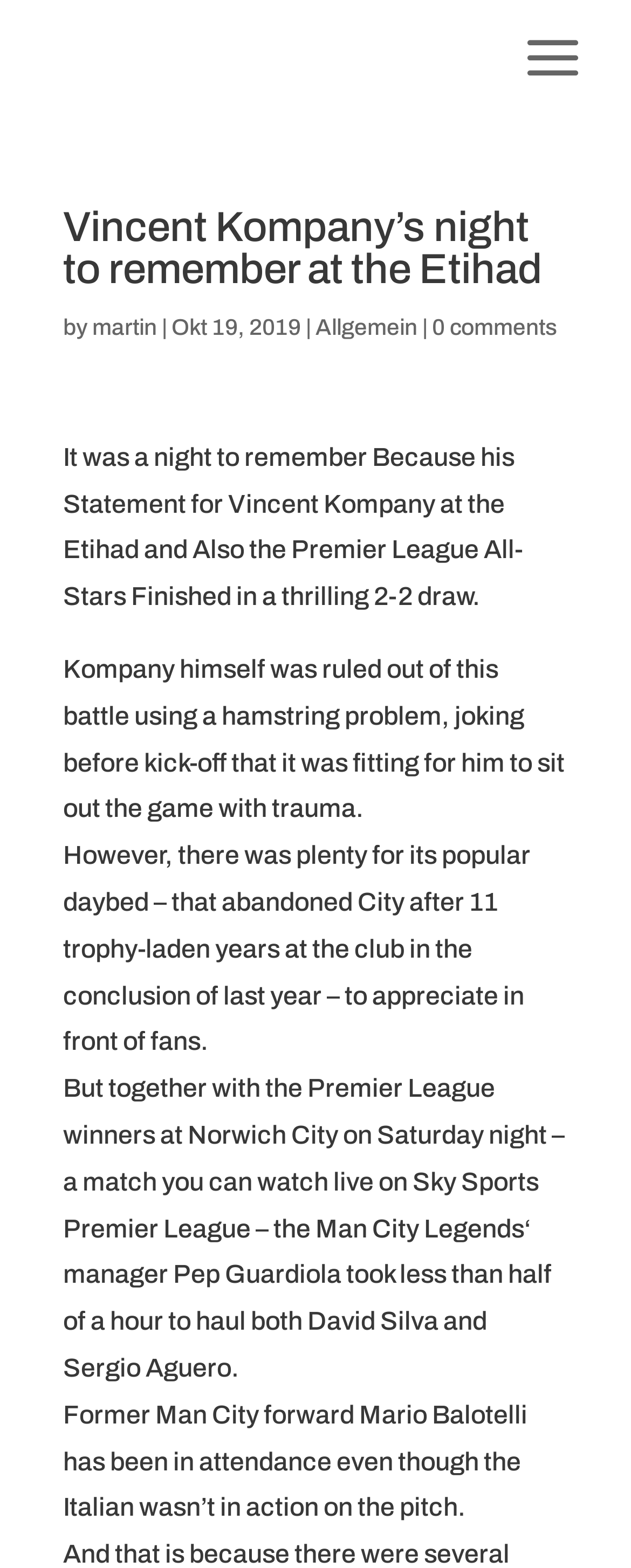Locate the bounding box of the UI element described by: "0 comments" in the given webpage screenshot.

[0.685, 0.201, 0.882, 0.217]